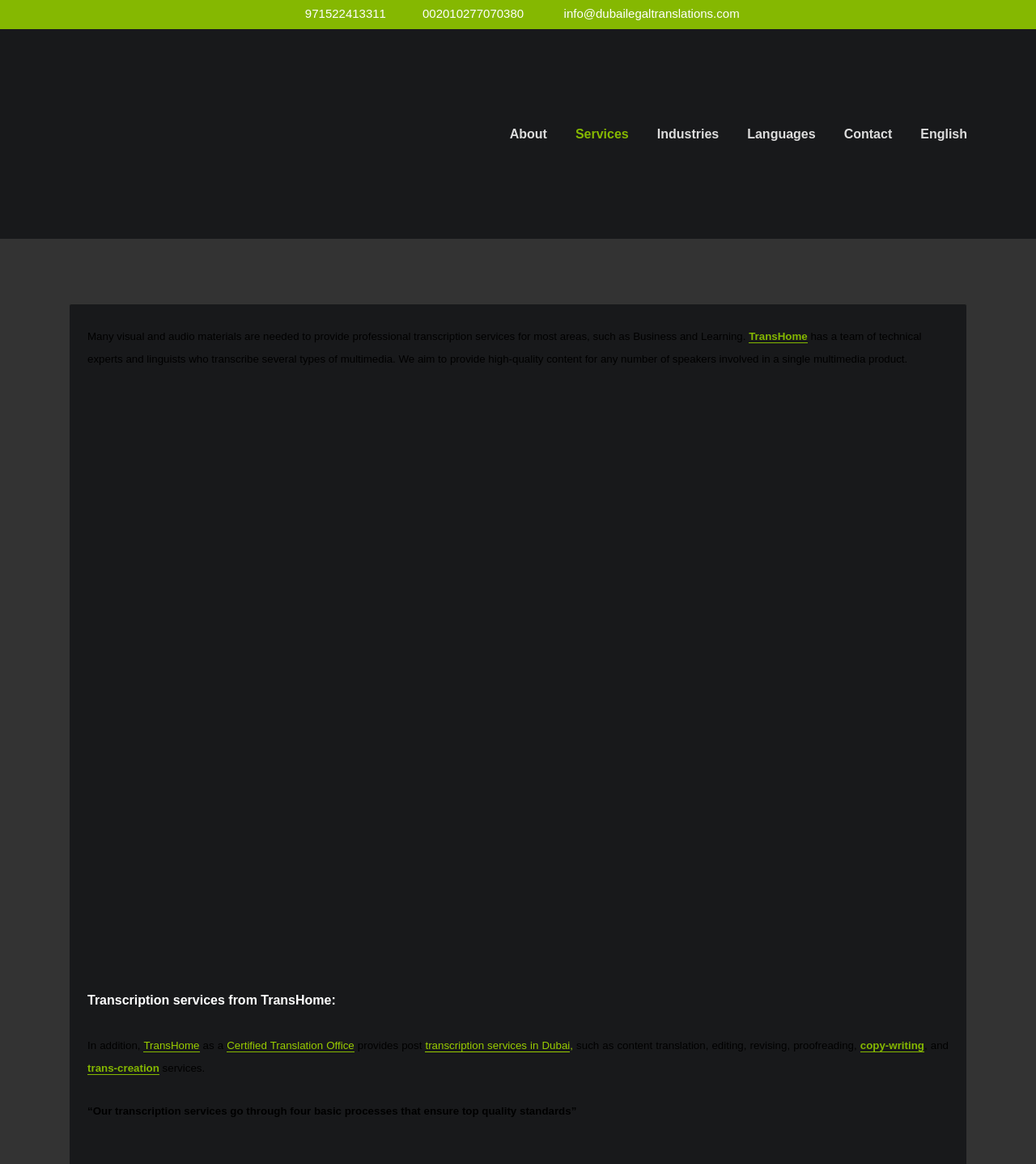Please locate the clickable area by providing the bounding box coordinates to follow this instruction: "Learn about Heavy Metals in Fruit Juice Proficiency Test".

None